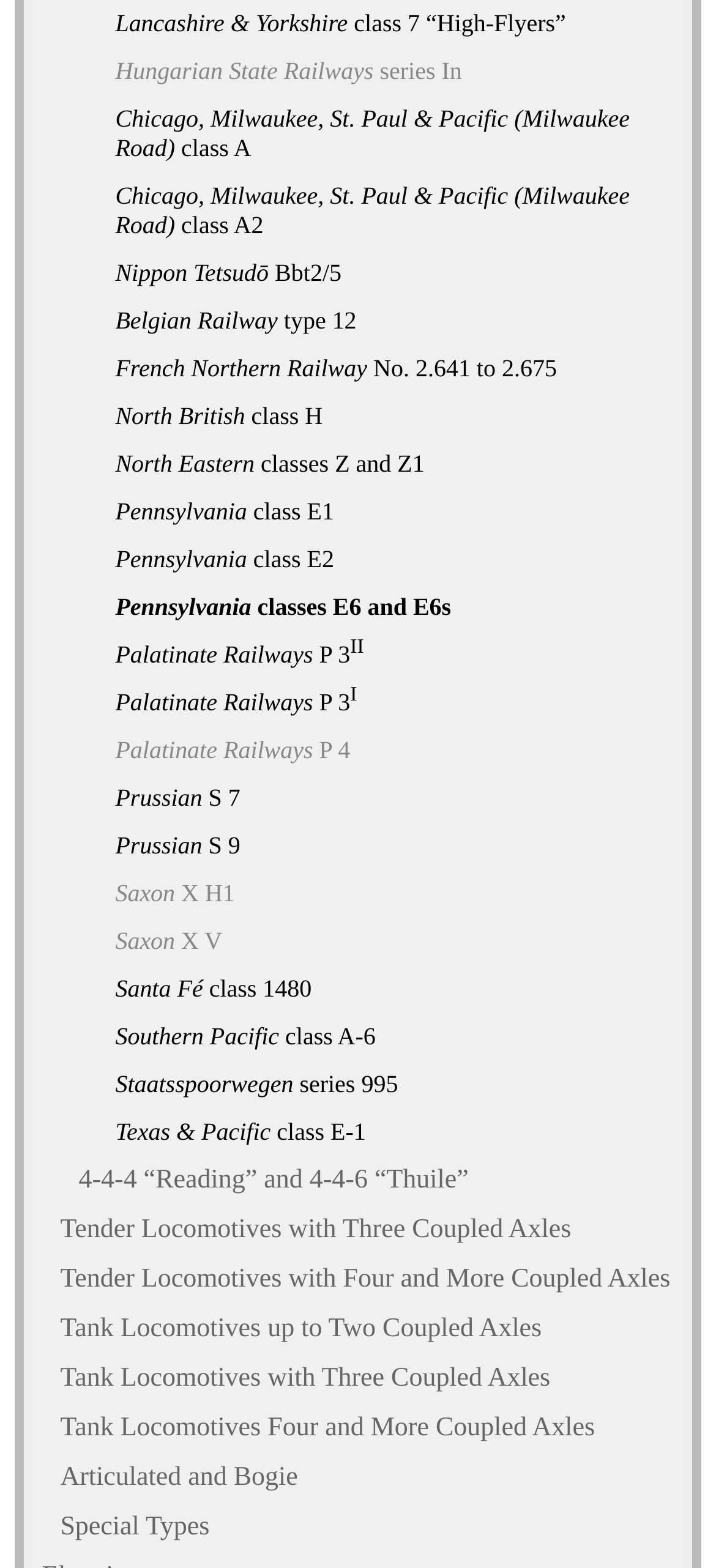Find the bounding box coordinates for the element that must be clicked to complete the instruction: "Browse Special Types of locomotives". The coordinates should be four float numbers between 0 and 1, indicated as [left, top, right, bottom].

[0.071, 0.959, 0.954, 0.99]